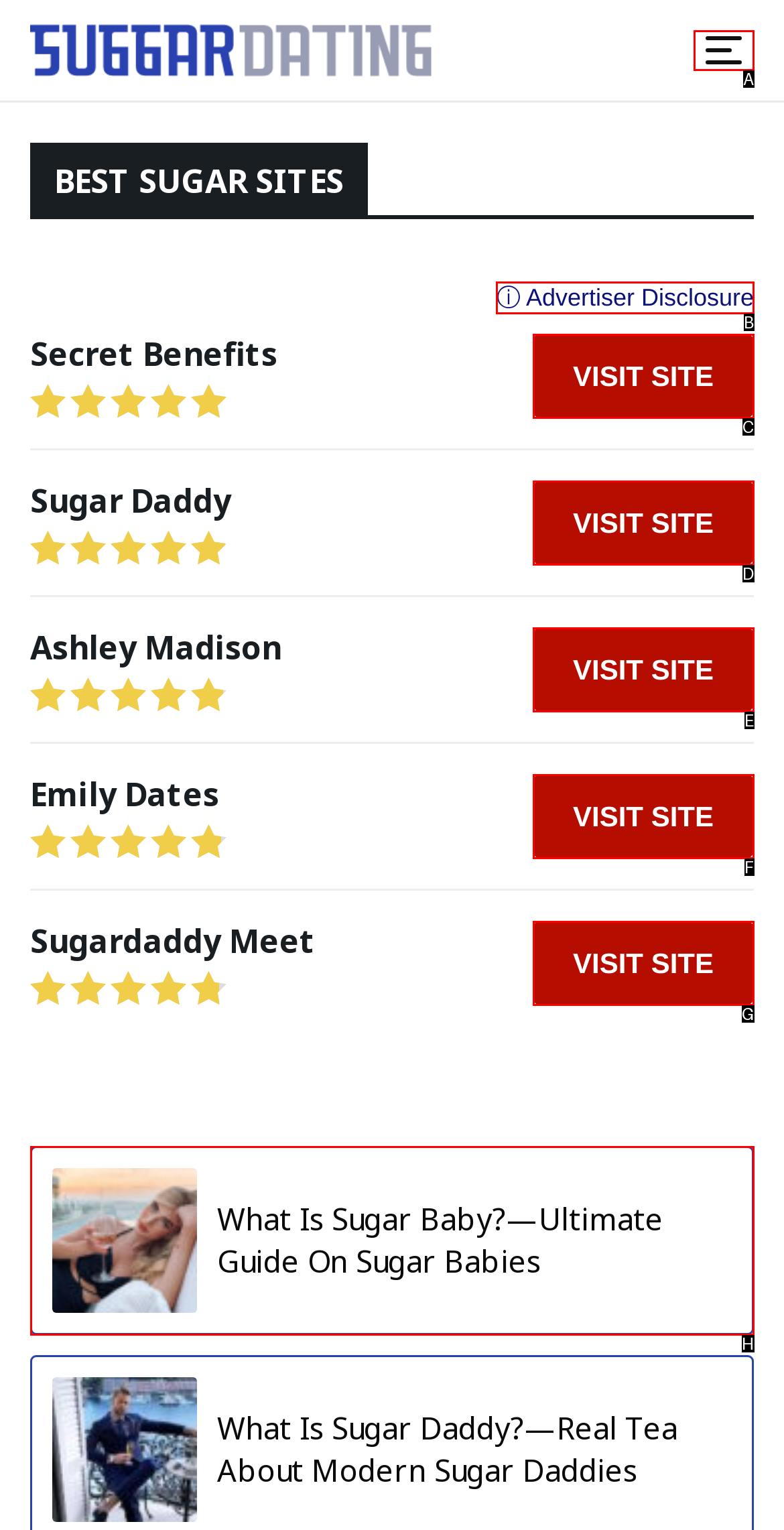Which UI element corresponds to this description: Visit Site
Reply with the letter of the correct option.

D